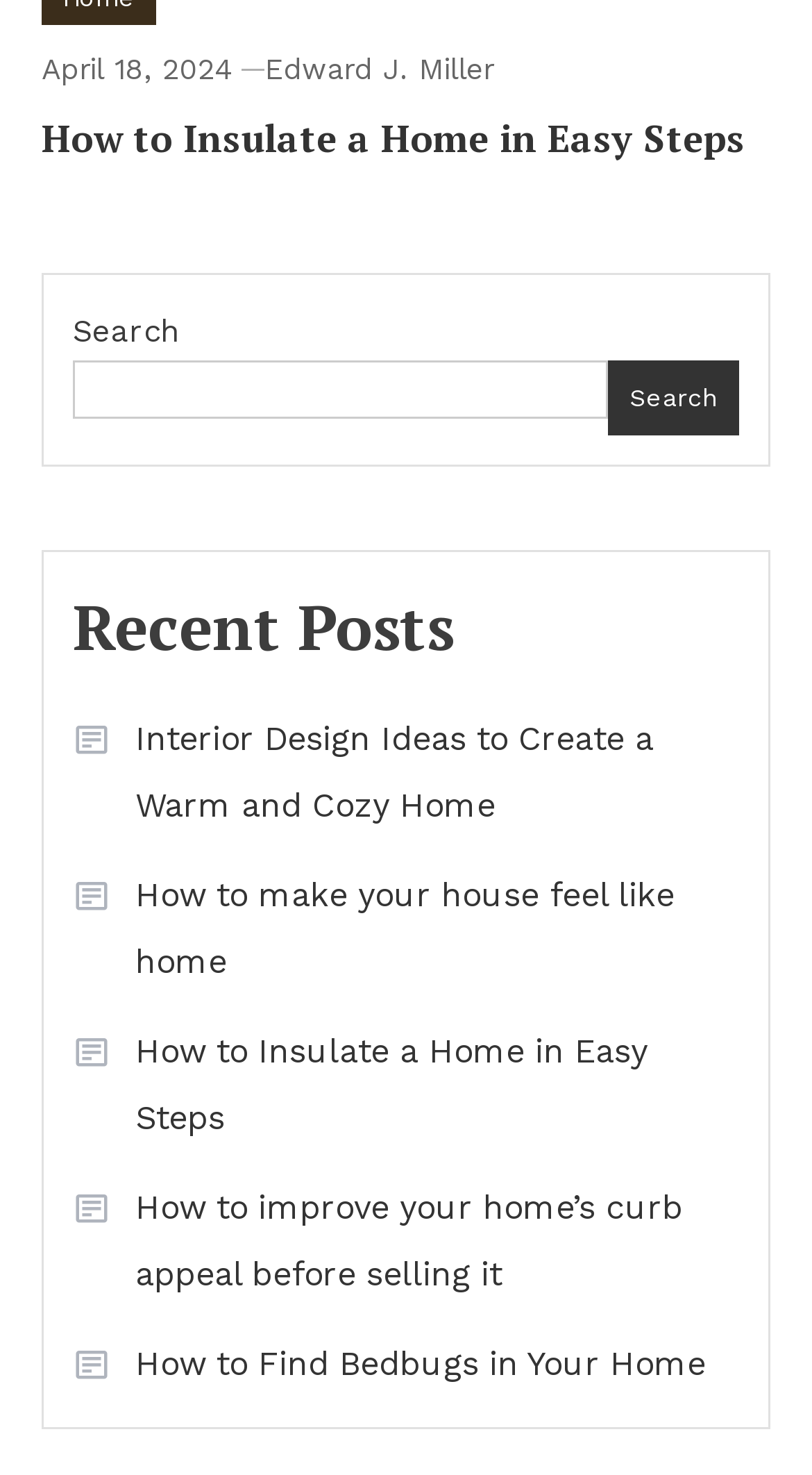What is the position of the search button?
Please provide a single word or phrase answer based on the image.

Right of the search box